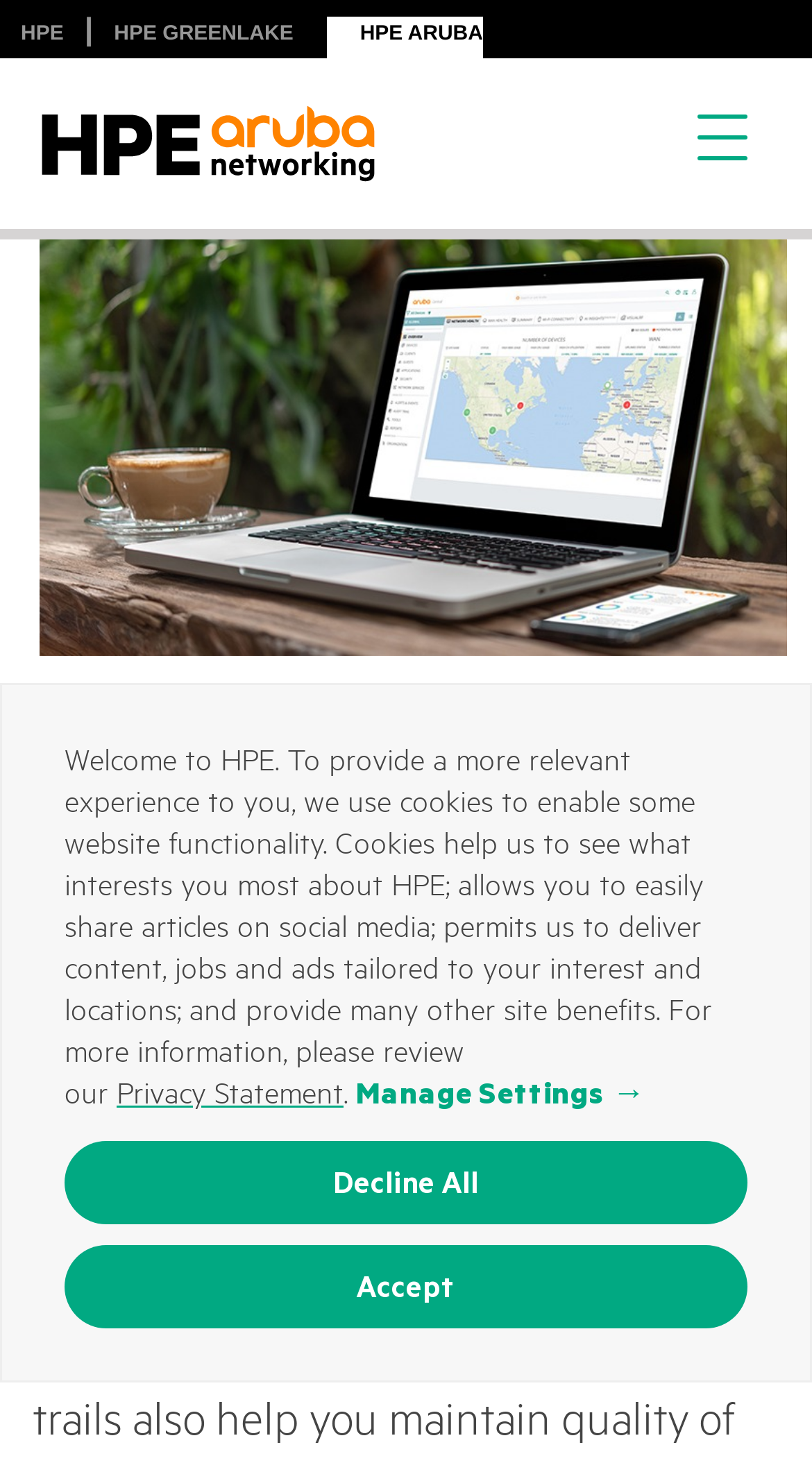Carefully examine the image and provide an in-depth answer to the question: What is the name of the networking division?

The name of the networking division can be found in the link 'HPE Aruba Networking' which is displayed prominently on the webpage, and also in the image with the same name.